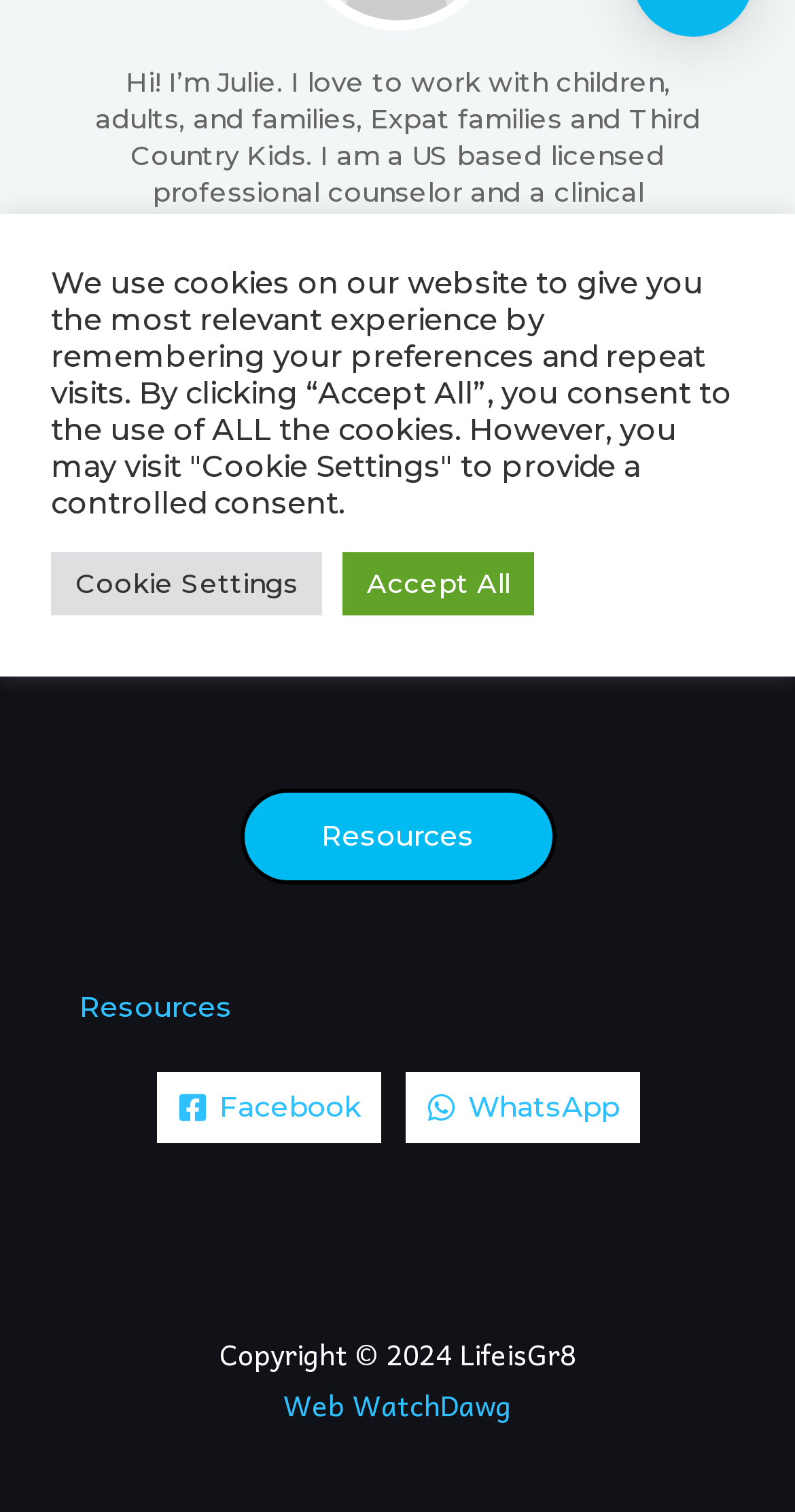Determine the bounding box coordinates (top-left x, top-left y, bottom-right x, bottom-right y) of the UI element described in the following text: Resources

[0.1, 0.655, 0.292, 0.676]